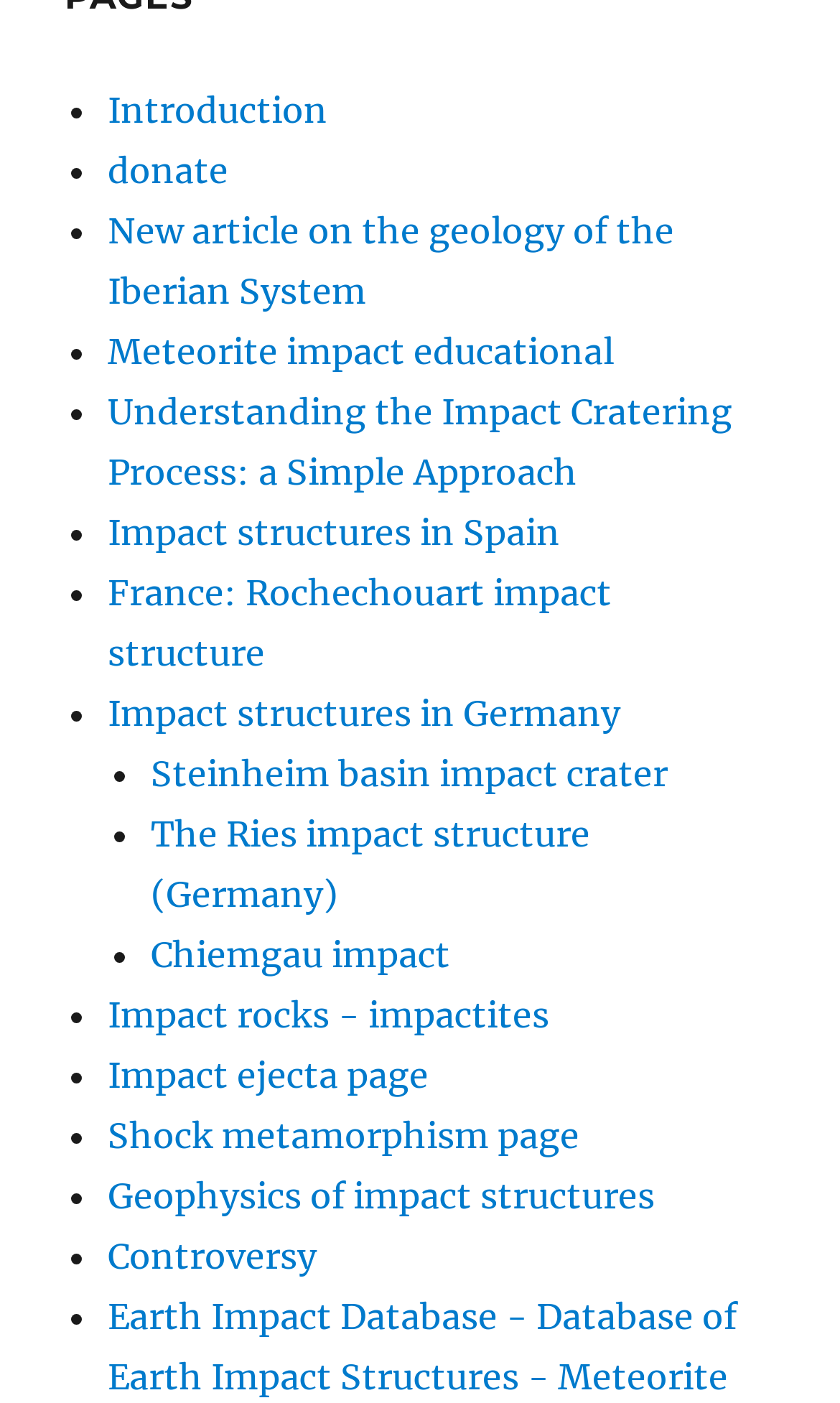Pinpoint the bounding box coordinates of the area that should be clicked to complete the following instruction: "View the Impact ejecta page". The coordinates must be given as four float numbers between 0 and 1, i.e., [left, top, right, bottom].

[0.128, 0.75, 0.51, 0.781]